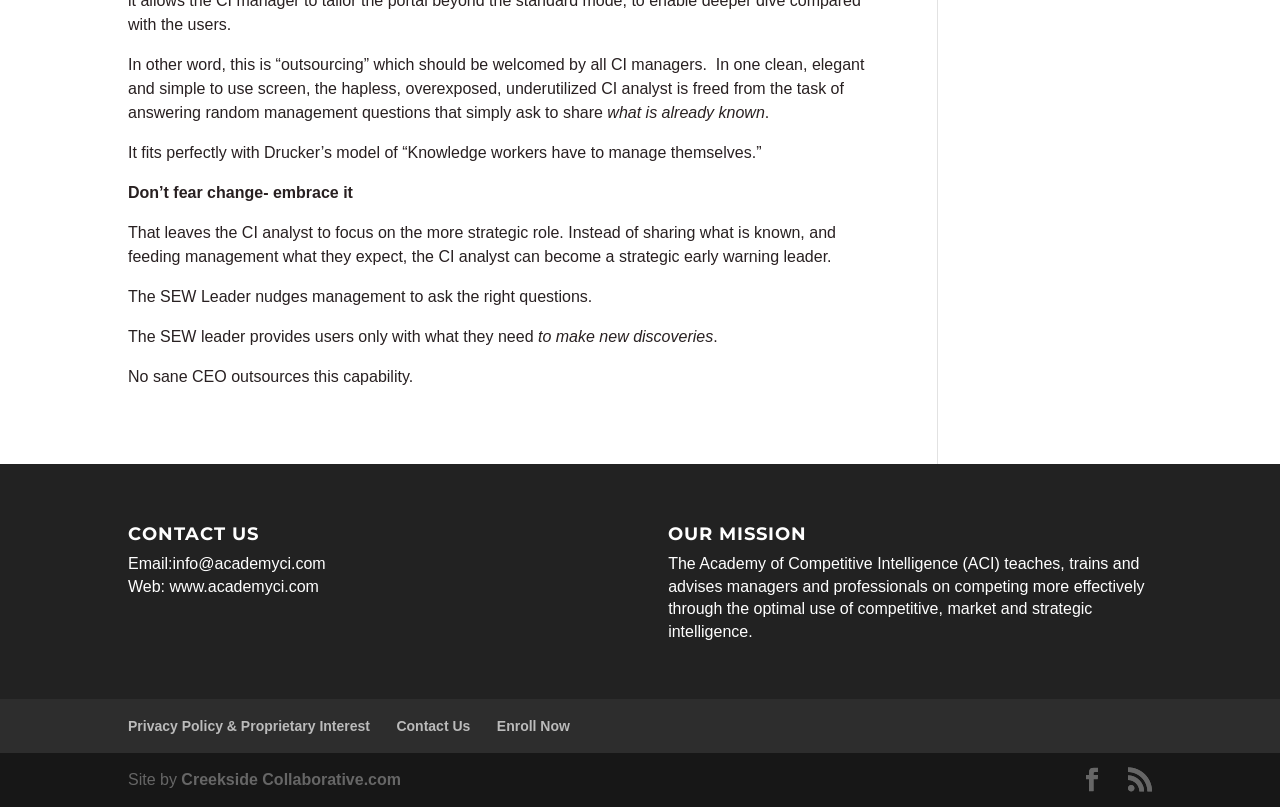Determine the bounding box for the UI element described here: "Privacy Policy & Proprietary Interest".

[0.1, 0.89, 0.289, 0.91]